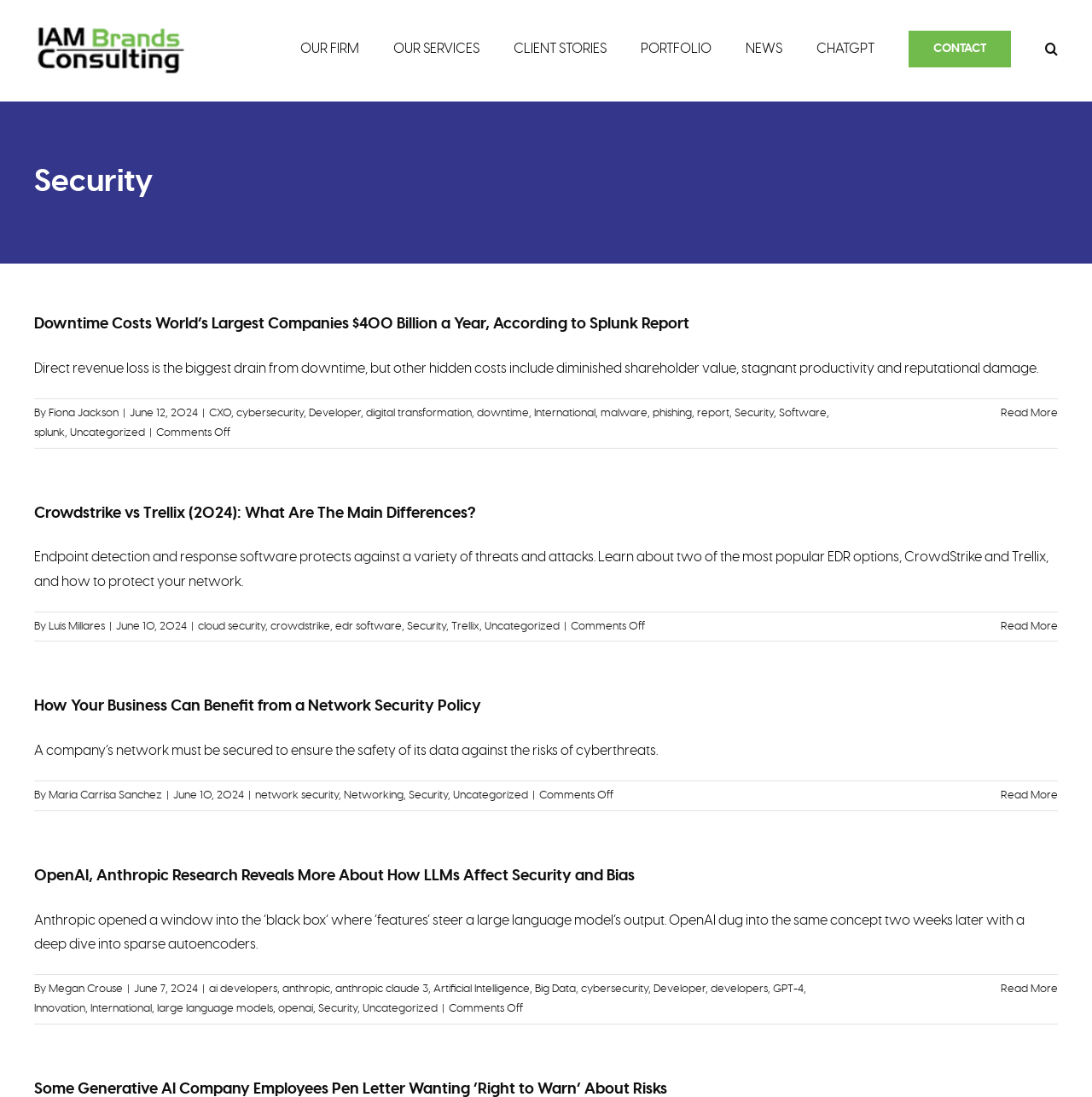Locate the bounding box coordinates of the area you need to click to fulfill this instruction: 'Click IAM Brands Consulting Logo'. The coordinates must be in the form of four float numbers ranging from 0 to 1: [left, top, right, bottom].

[0.031, 0.024, 0.17, 0.068]